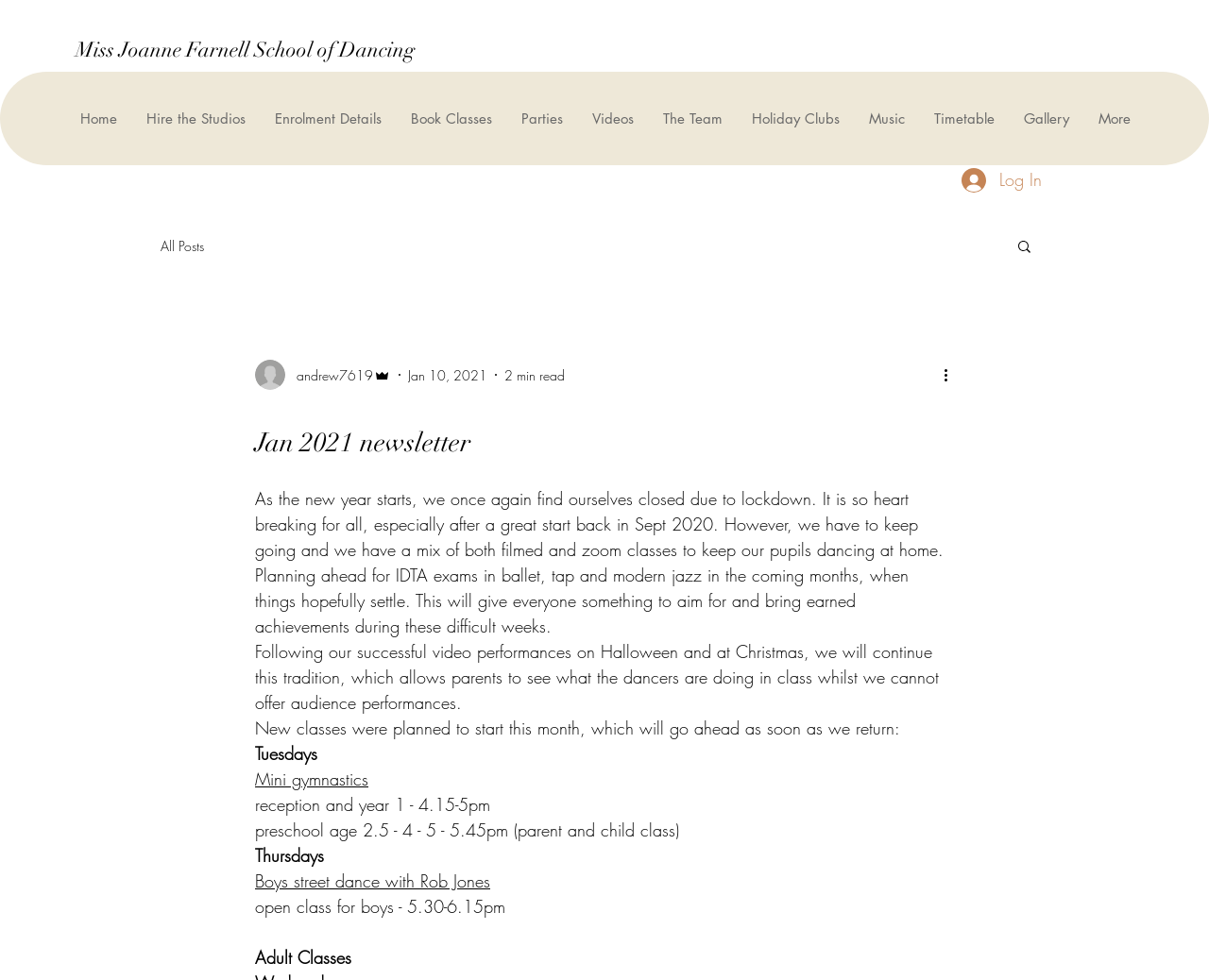What is the age range for the preschool age class?
Answer the question with just one word or phrase using the image.

2.5 - 4